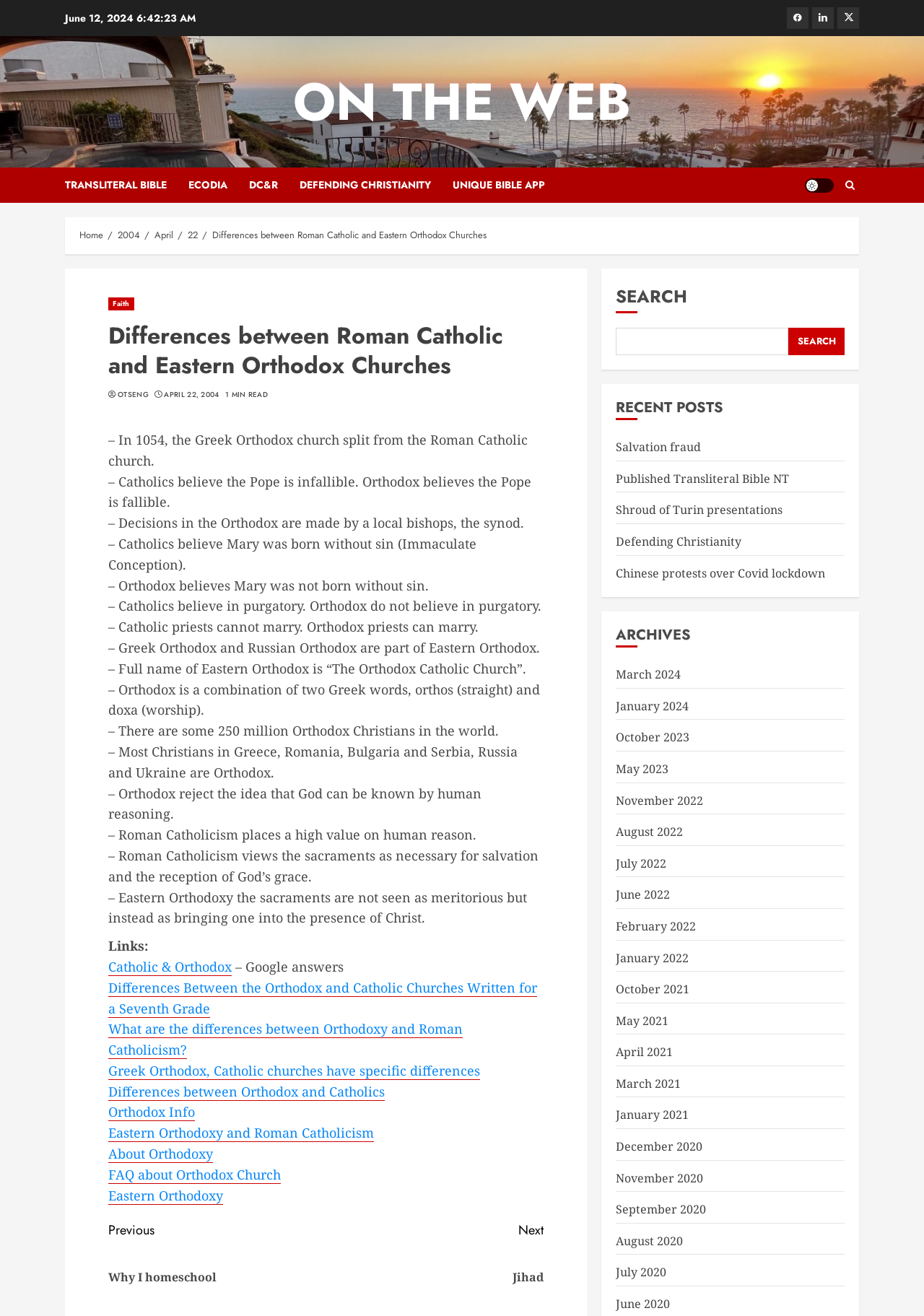Produce a meticulous description of the webpage.

This webpage is about the differences between Roman Catholic and Eastern Orthodox Churches. At the top, there is a date "June 12, 2024" and a set of social media links, including Facebook, LinkedIn, and X. Below that, there is a navigation menu with links to "ON THE WEB", "TRANSLITERAL BIBLE", "ECODIA", "DC&R", "DEFENDING CHRISTIANITY", and "UNIQUE BIBLE APP".

The main content of the webpage is divided into sections. The first section is a header with the title "Differences between Roman Catholic and Eastern Orthodox Churches" and a set of links to related topics, including "Faith" and "OTSENG". Below that, there is a brief introduction to the topic, followed by a series of bullet points highlighting the differences between the two churches, such as the role of the Pope, the concept of purgatory, and the rules of priestly marriage.

The webpage also features a search bar and a section for recent posts, which includes links to articles on various topics, including salvation fraud, the Transliteral Bible, and Chinese protests over Covid lockdown. There is also an archives section, which lists links to articles from previous months and years.

At the bottom of the webpage, there is a navigation menu with links to previous and next posts, including "Why I homeschool" and "Jihad".